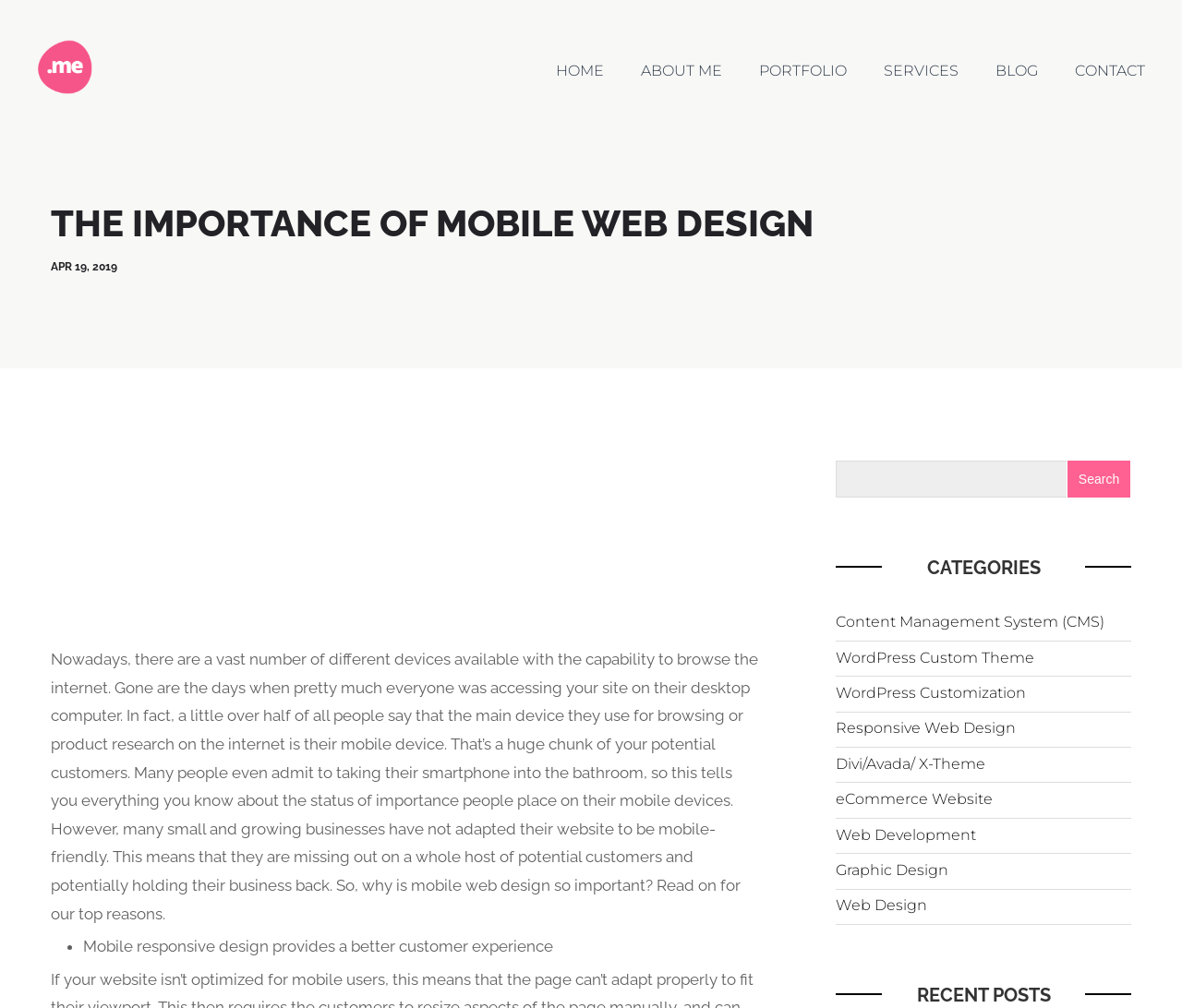Look at the image and write a detailed answer to the question: 
What is the purpose of the search box?

The search box is located at the bottom of the webpage and has a button labeled 'Search', indicating that it is used to search for content within the website.